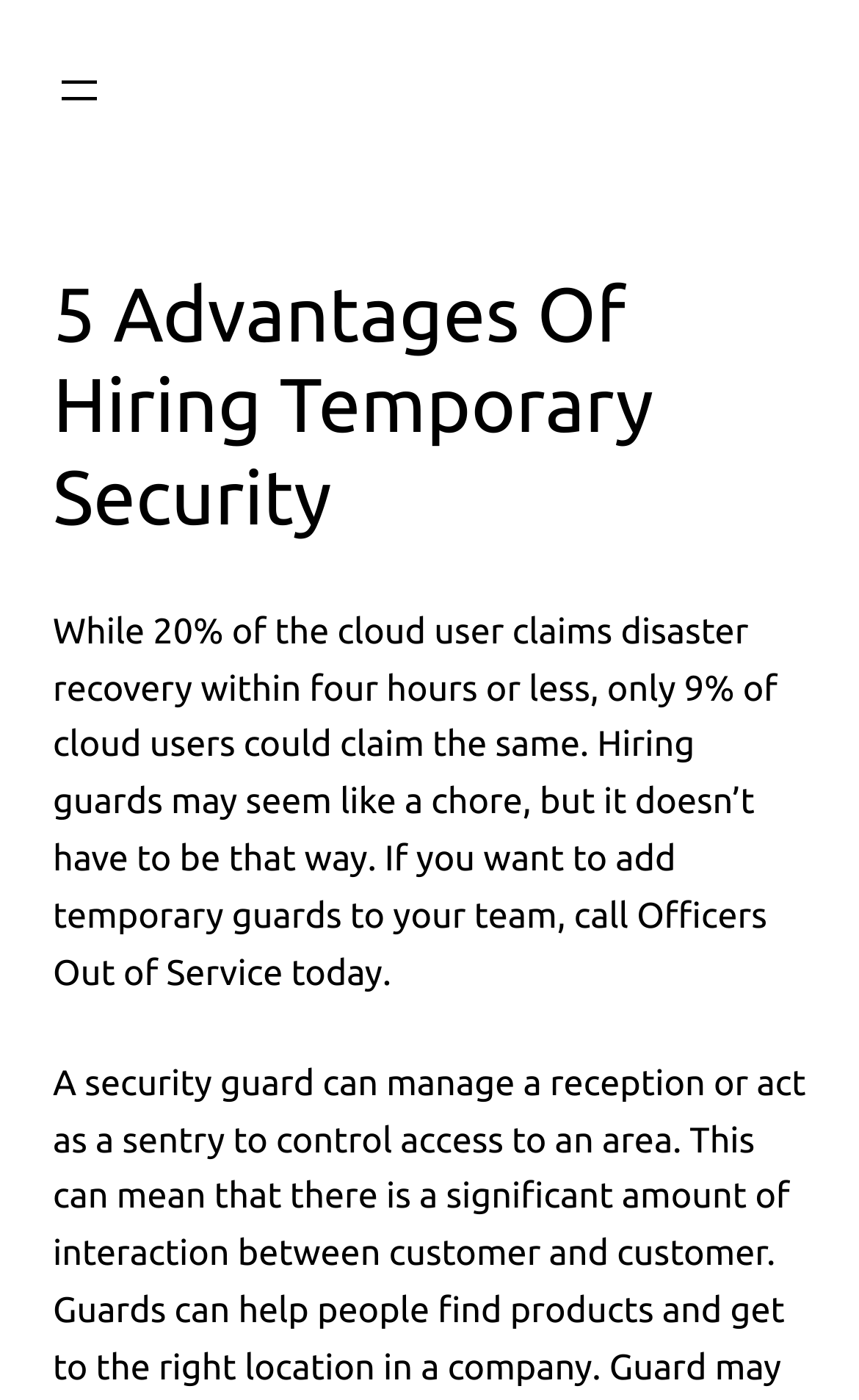Can you extract the headline from the webpage for me?

5 Advantages Of Hiring Temporary Security